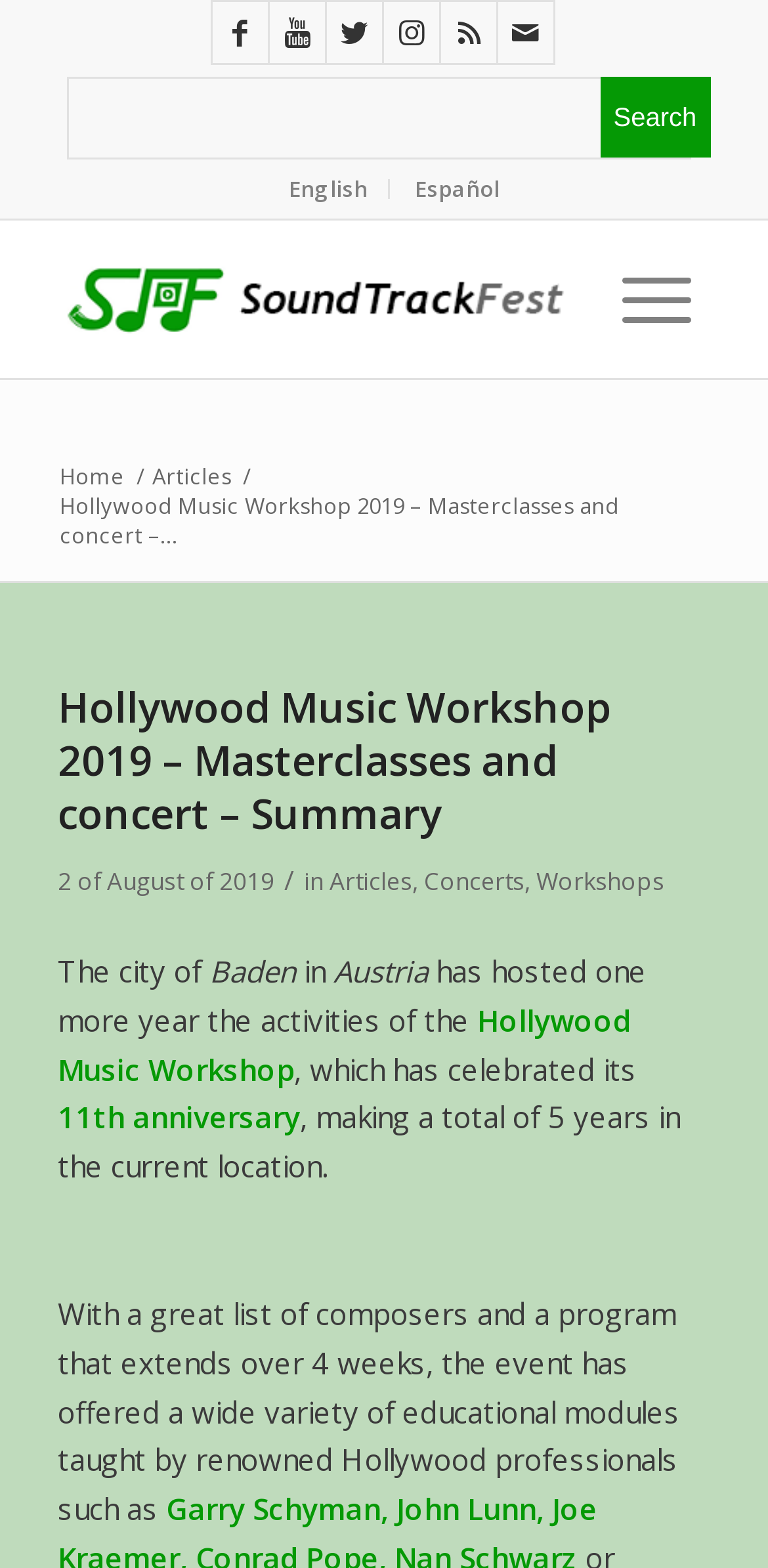What is the anniversary celebrated by the music workshop?
Based on the image content, provide your answer in one word or a short phrase.

11th anniversary